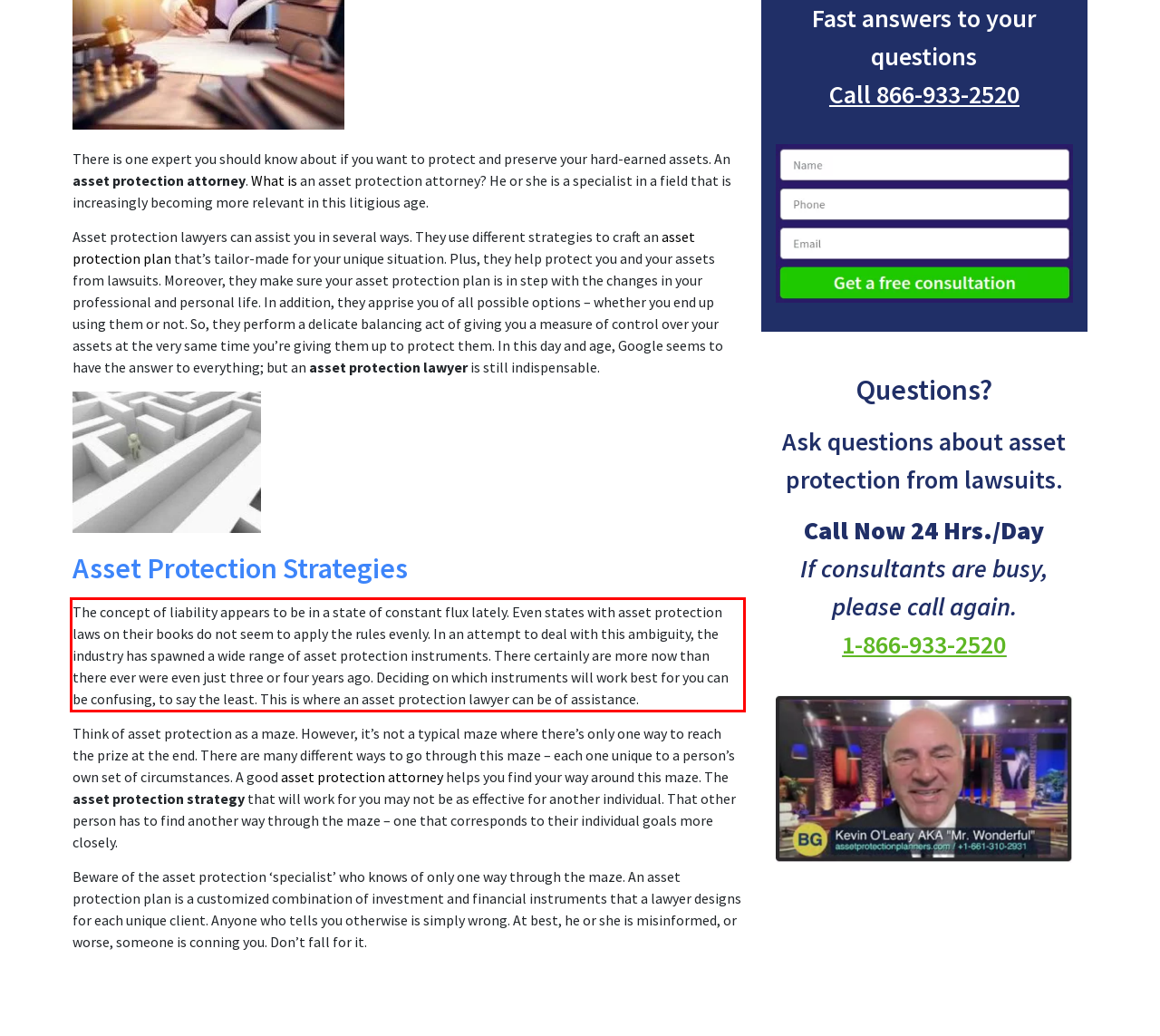Please perform OCR on the text within the red rectangle in the webpage screenshot and return the text content.

The concept of liability appears to be in a state of constant flux lately. Even states with asset protection laws on their books do not seem to apply the rules evenly. In an attempt to deal with this ambiguity, the industry has spawned a wide range of asset protection instruments. There certainly are more now than there ever were even just three or four years ago. Deciding on which instruments will work best for you can be confusing, to say the least. This is where an asset protection lawyer can be of assistance.